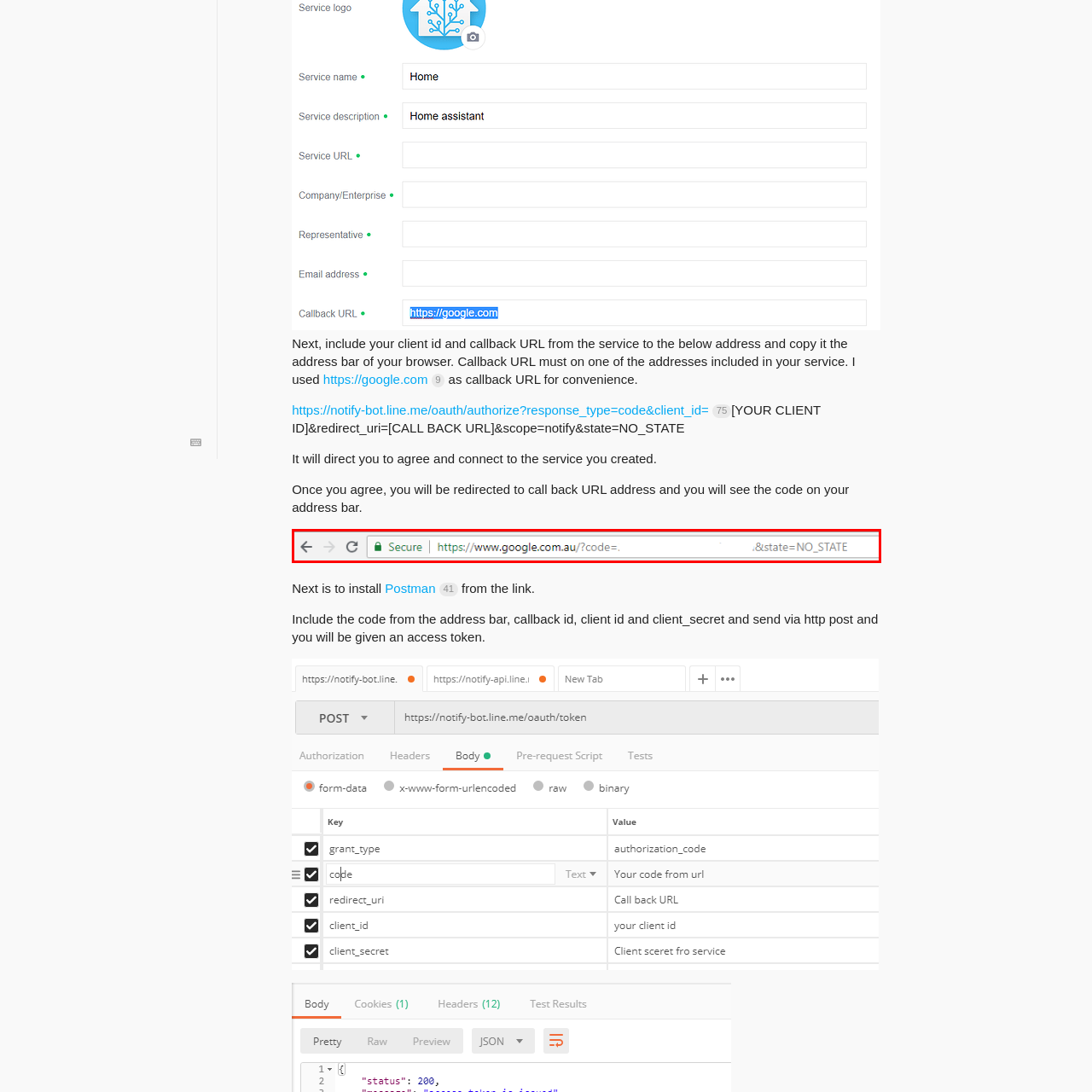What is the purpose of the client ID and callback URLs?  
Study the image enclosed by the red boundary and furnish a detailed answer based on the visual details observed in the image.

The context of the image relates to online services requiring user authentication, possibly involving API access where the client ID and callback URLs are essential, implying that these components are necessary for API access.